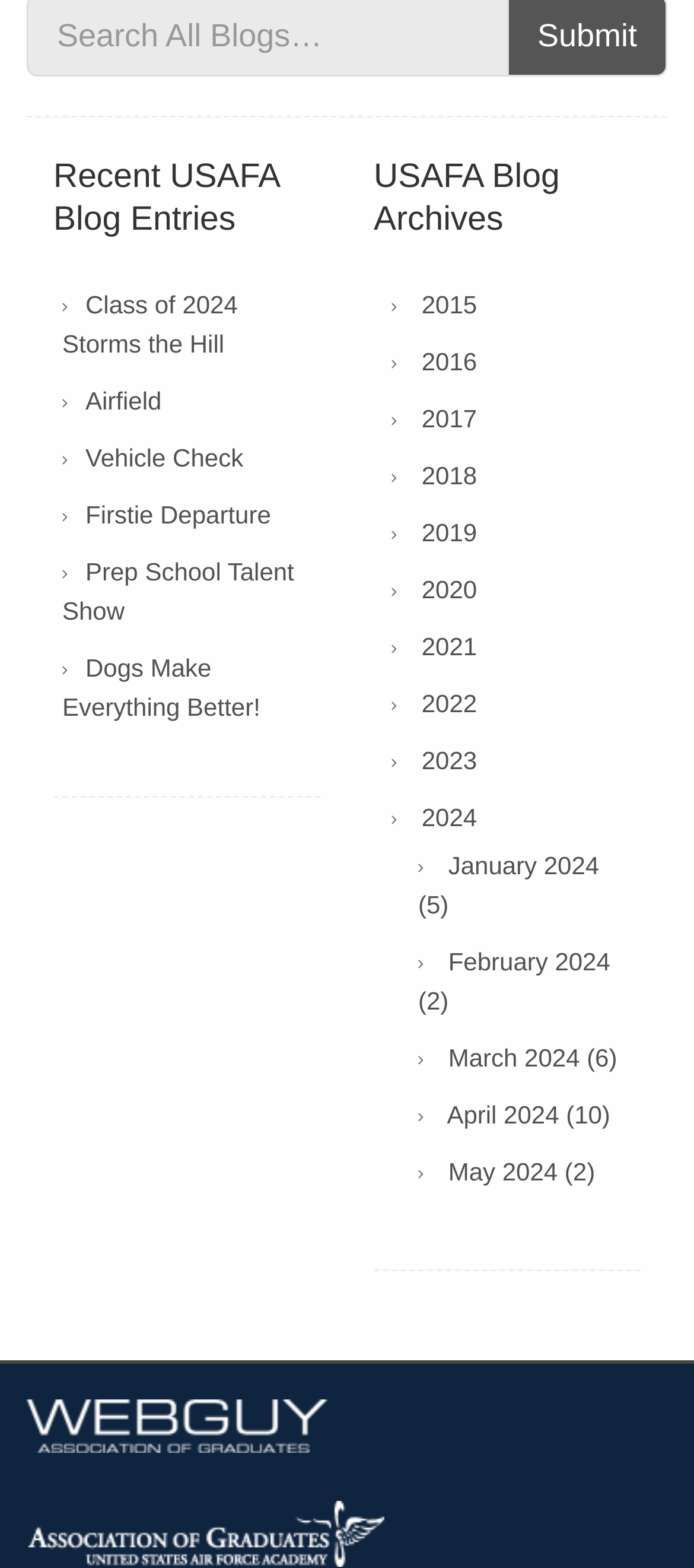Respond concisely with one word or phrase to the following query:
How many blog entries are in April 2024?

10